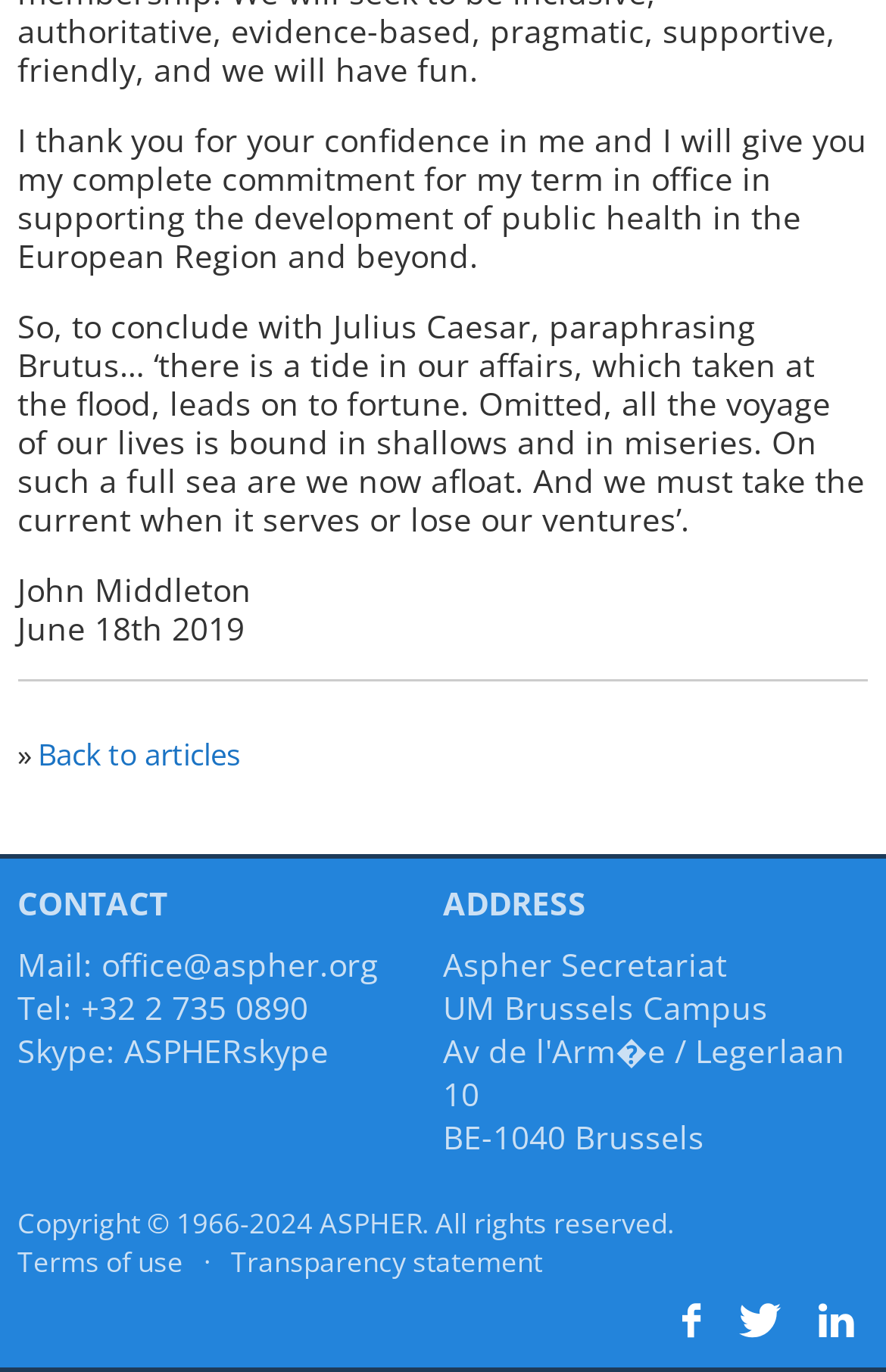Bounding box coordinates are specified in the format (top-left x, top-left y, bottom-right x, bottom-right y). All values are floating point numbers bounded between 0 and 1. Please provide the bounding box coordinate of the region this sentence describes: Transparency statement

[0.261, 0.906, 0.612, 0.934]